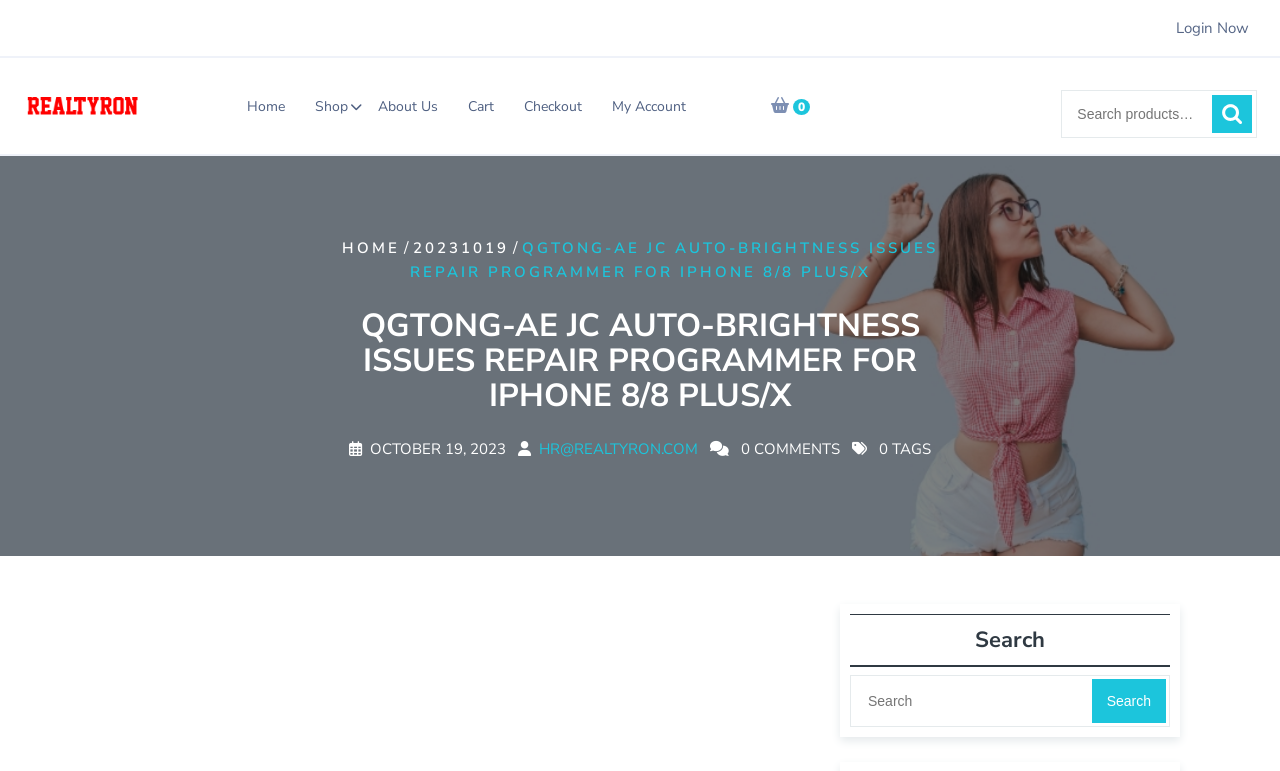Locate the bounding box coordinates of the clickable region necessary to complete the following instruction: "View the cart". Provide the coordinates in the format of four float numbers between 0 and 1, i.e., [left, top, right, bottom].

[0.355, 0.114, 0.396, 0.162]